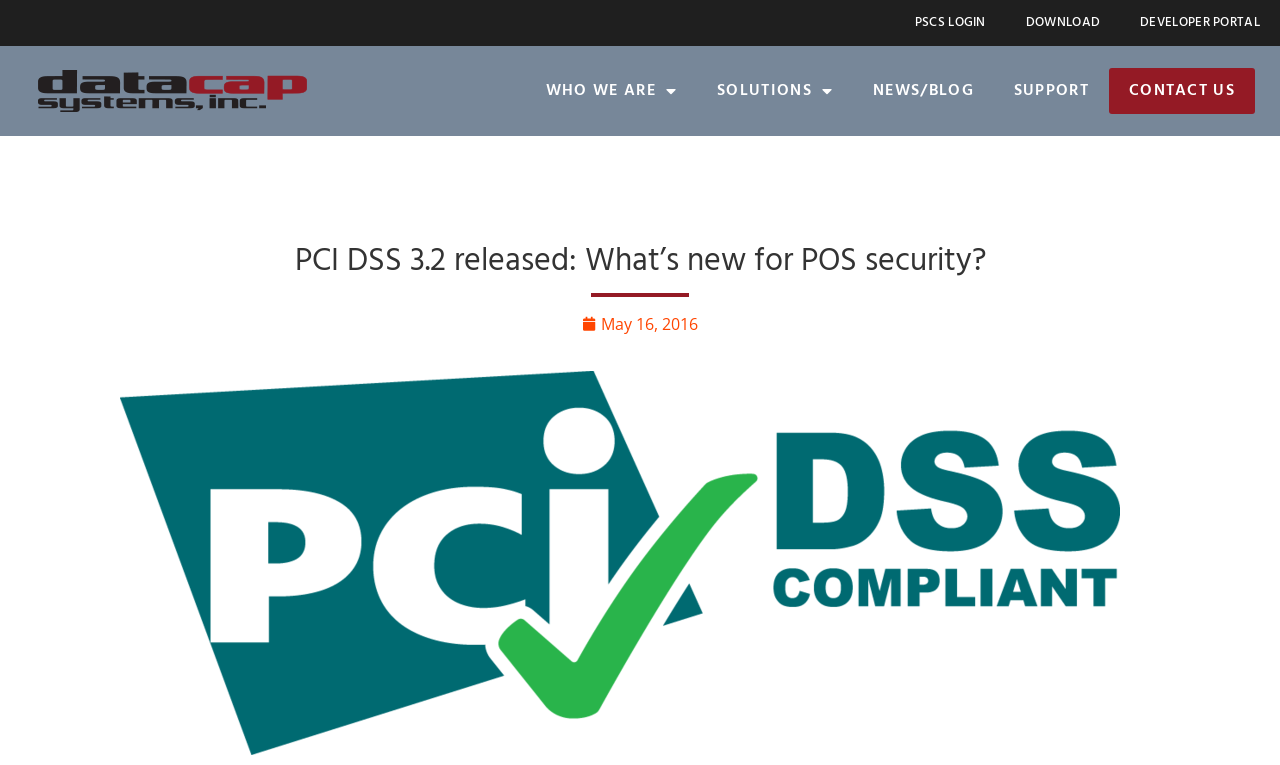Respond with a single word or phrase for the following question: 
How many popup menus are in the top navigation bar?

2